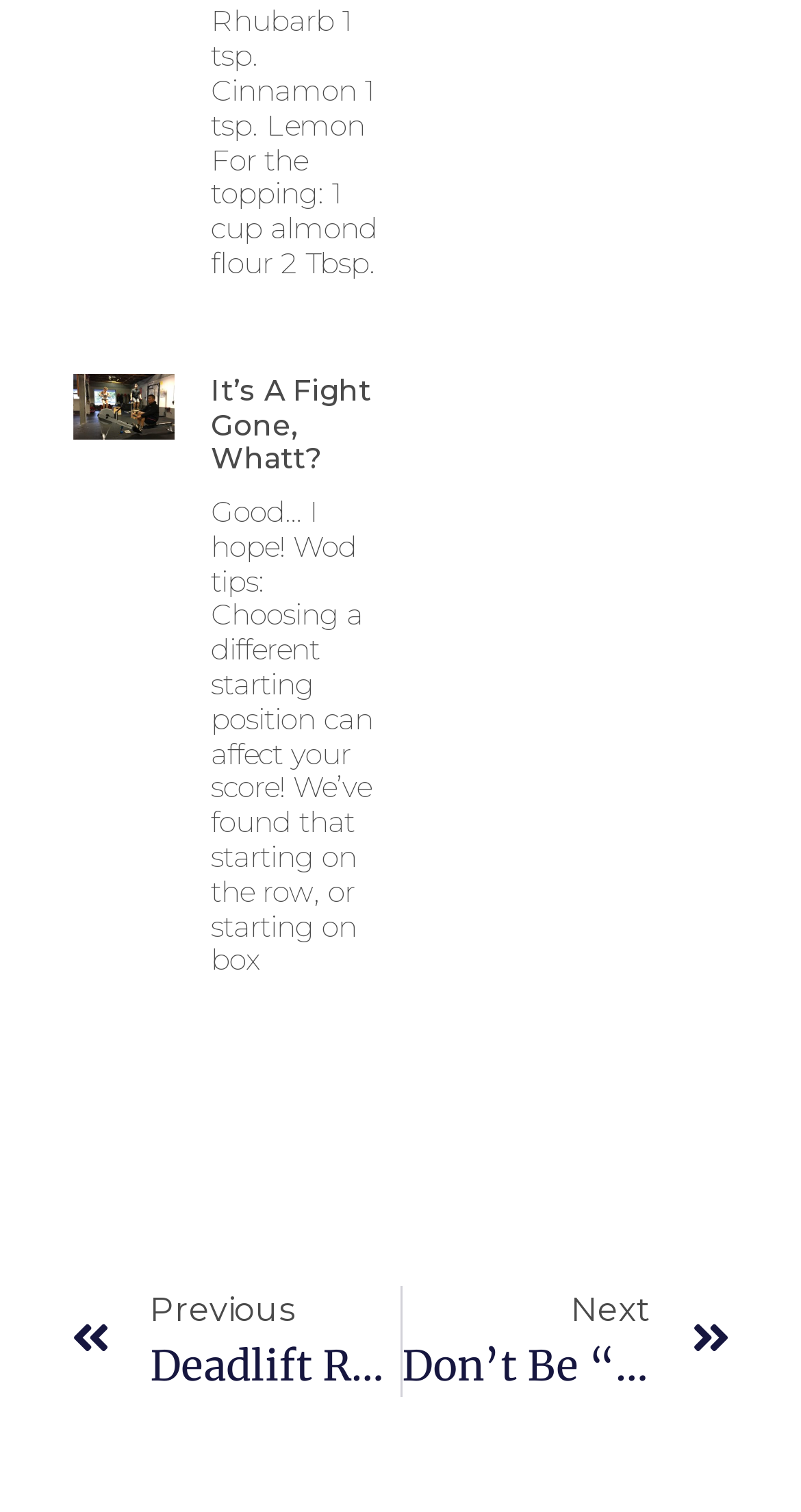Determine the bounding box coordinates (top-left x, top-left y, bottom-right x, bottom-right y) of the UI element described in the following text: PrevPreviousDeadlift Results are in!

[0.09, 0.851, 0.499, 0.924]